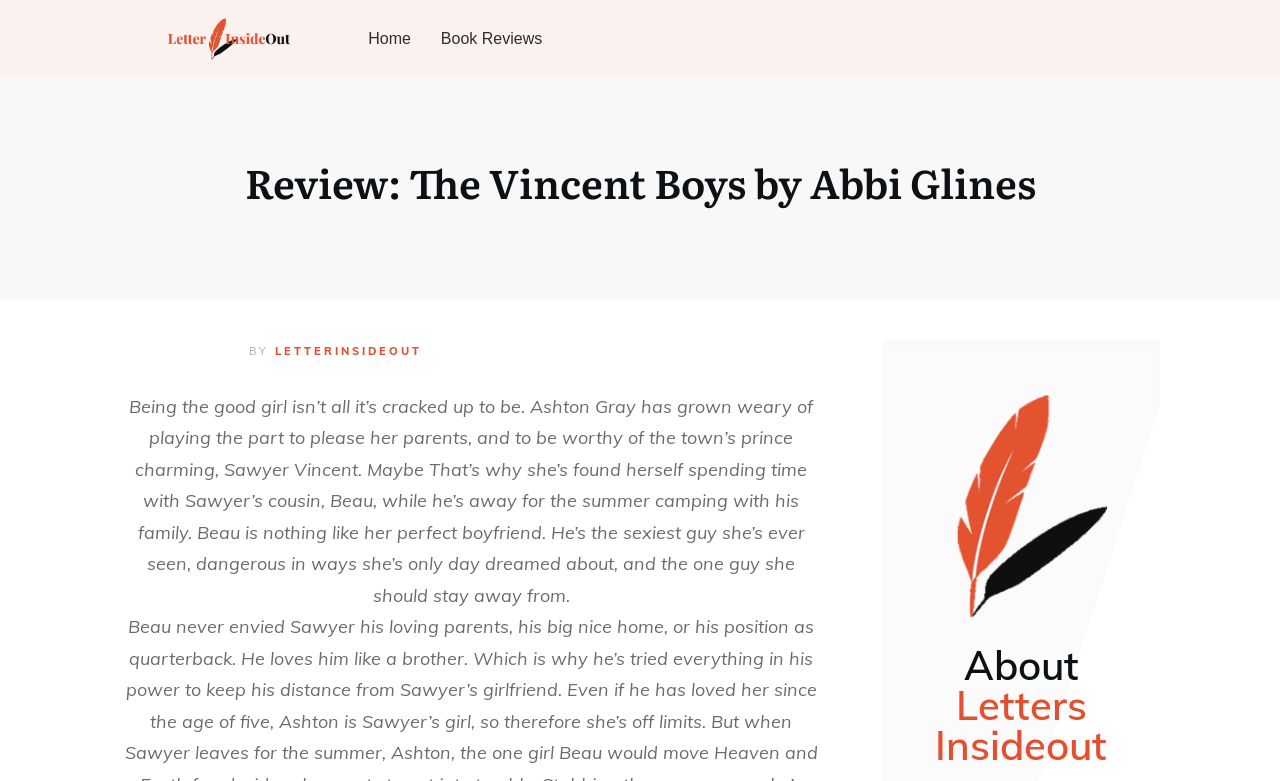Generate an in-depth caption that captures all aspects of the webpage.

The webpage is a book review page, specifically reviewing "The Vincent Boys" by Abbi Glines. At the top left of the page, there are three links: an empty link, "Home", and "Book Reviews". Below these links, there is a heading that displays the title of the review, "Review: The Vincent Boys by Abbi Glines". 

Underneath the title, there is a link with the same title, and to the right of it, there is a text "BY" followed by a link "LETTERINSIDEOUT". 

The main content of the page is a paragraph that summarizes the book's plot. It describes the main character, Ashton Gray, who is tired of playing the role of a good girl to please her parents and her boyfriend, Sawyer Vincent. Instead, she finds herself drawn to Sawyer's cousin, Beau, who is dangerous and exciting. 

At the bottom right of the page, there is a heading "About Letters Insideout", which suggests that the webpage is part of a blog or website called "Letters Insideout".